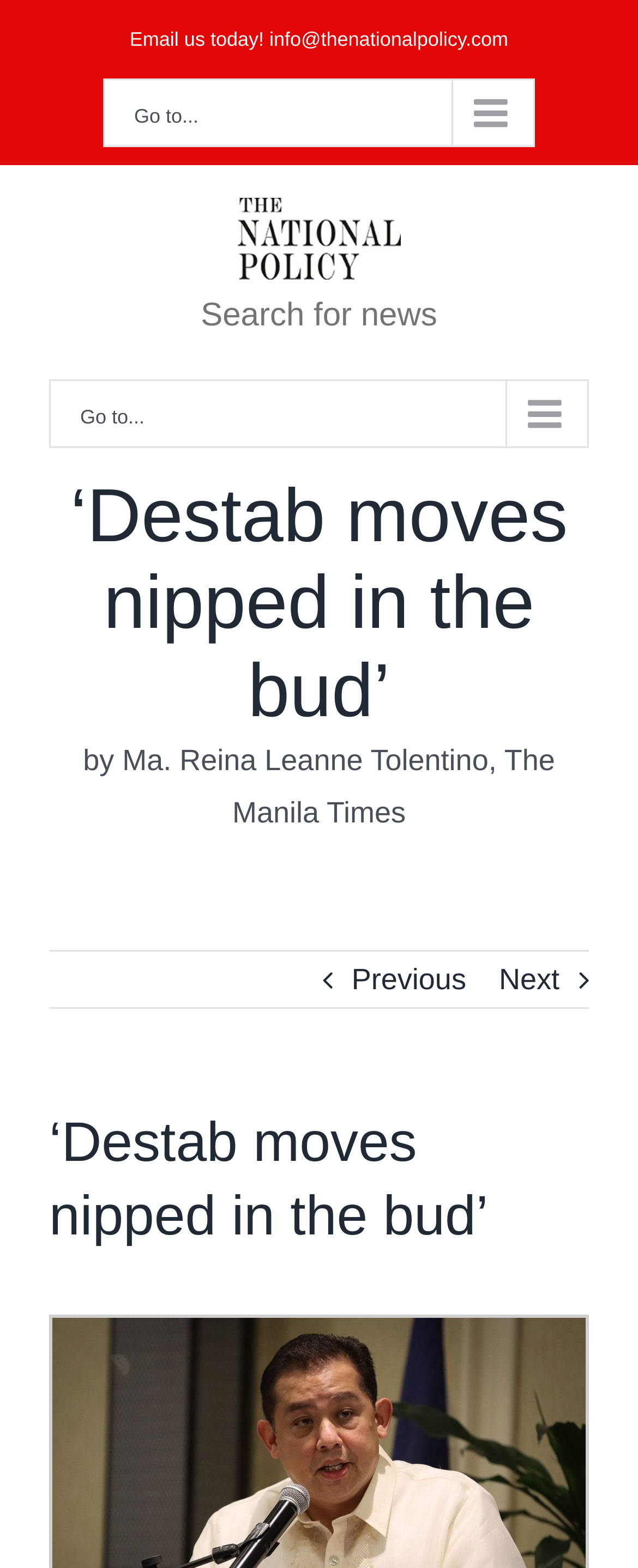Bounding box coordinates are to be given in the format (top-left x, top-left y, bottom-right x, bottom-right y). All values must be floating point numbers between 0 and 1. Provide the bounding box coordinate for the UI element described as: parent_node: Search for news

[0.077, 0.127, 0.923, 0.179]